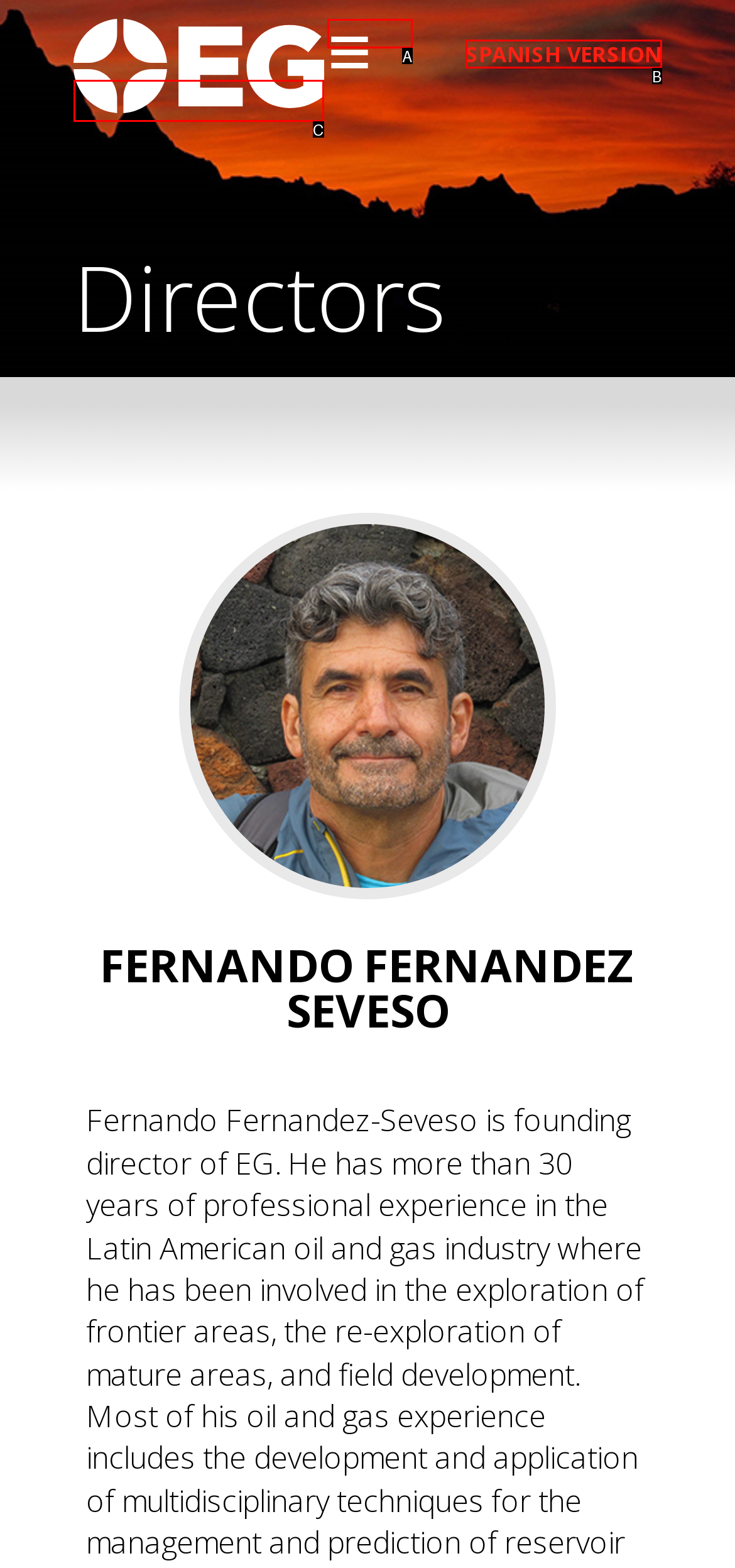Which option aligns with the description: SPANISH VERSION? Respond by selecting the correct letter.

B